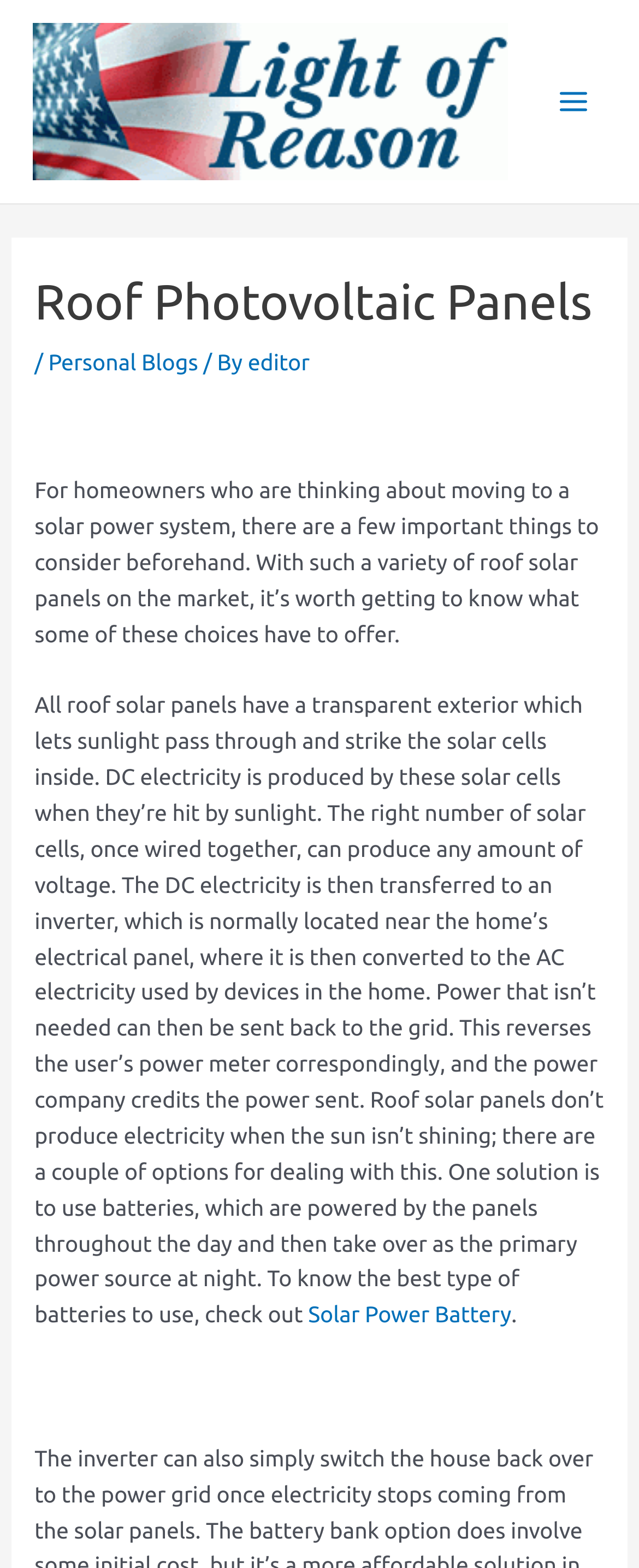What is the exterior of all roof solar panels?
Look at the webpage screenshot and answer the question with a detailed explanation.

As mentioned on the webpage, all roof solar panels have a transparent exterior which lets sunlight pass through and strike the solar cells inside.